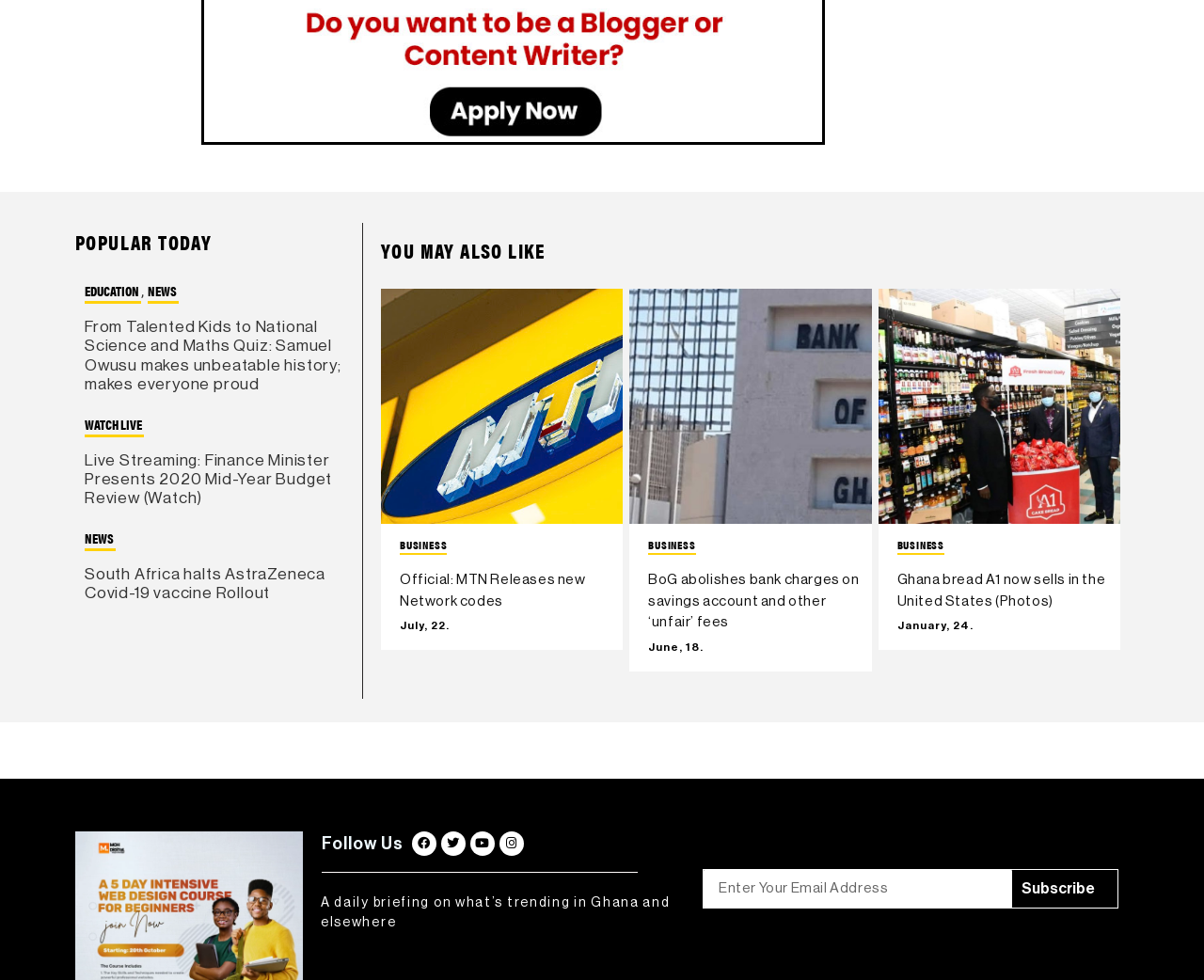Locate the bounding box coordinates of the element that should be clicked to execute the following instruction: "Read the news about Samuel Owusu".

[0.07, 0.325, 0.283, 0.4]